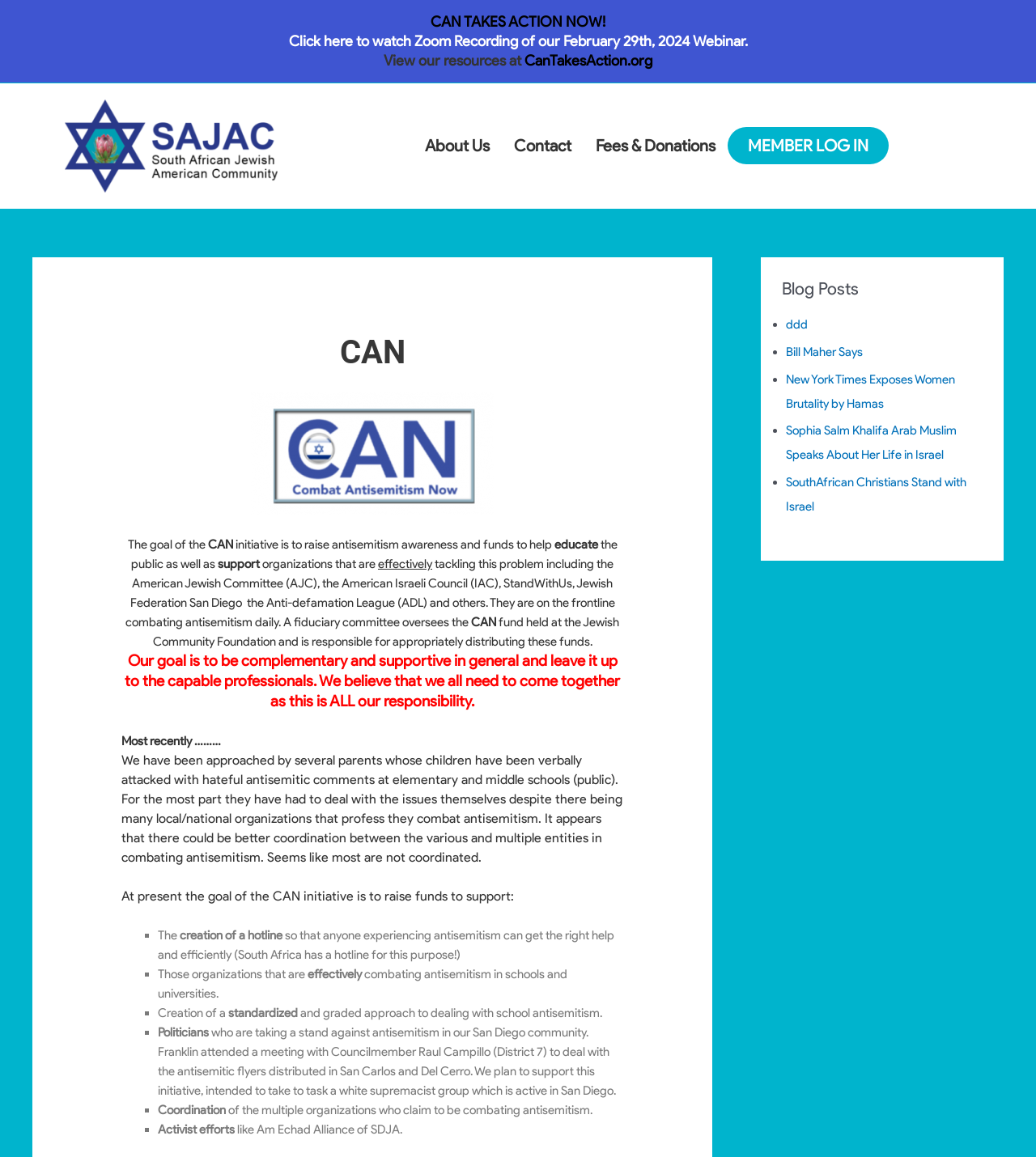Given the description of the UI element: "SouthAfrican Christians Stand with Israel", predict the bounding box coordinates in the form of [left, top, right, bottom], with each value being a float between 0 and 1.

[0.759, 0.411, 0.933, 0.444]